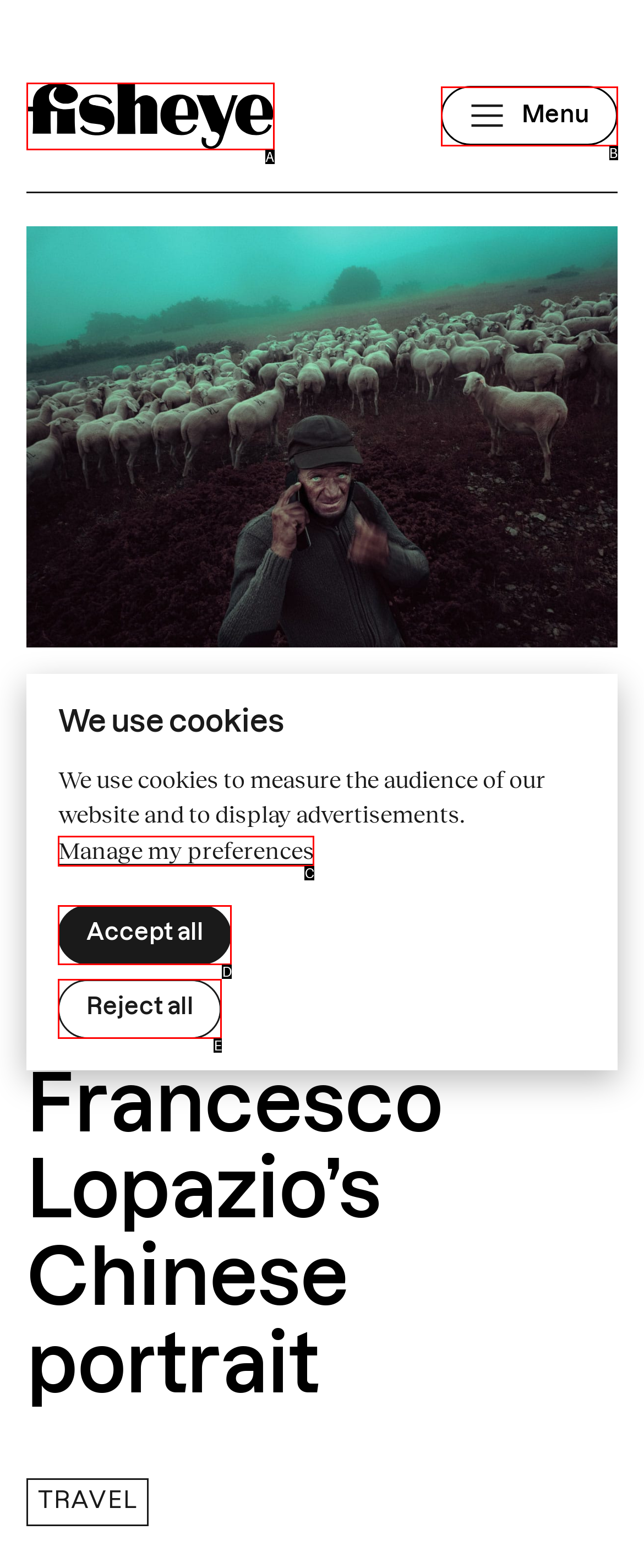Please determine which option aligns with the description: Manage my preferences. Respond with the option’s letter directly from the available choices.

C